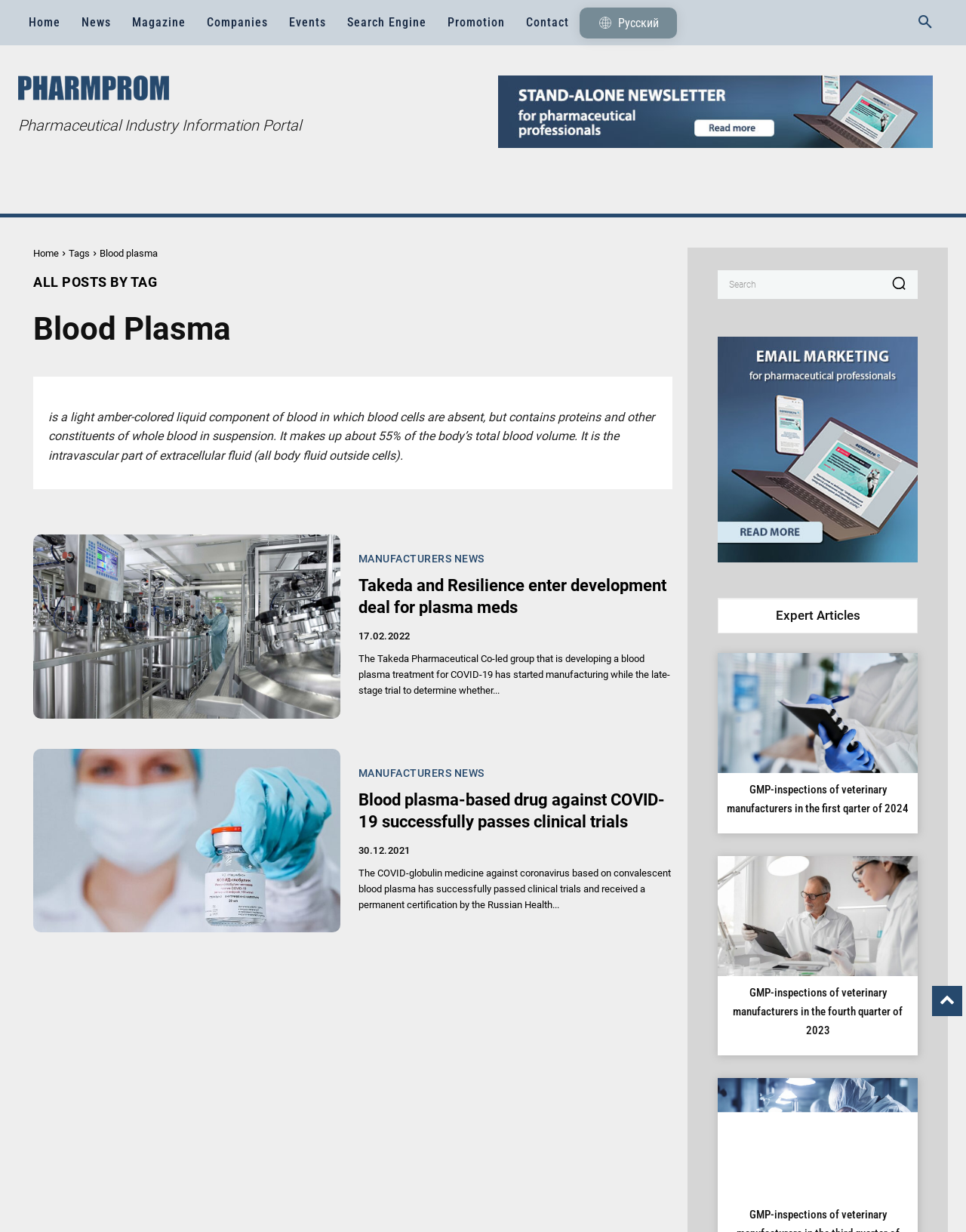Please extract and provide the main headline of the webpage.

Pharmaceutical Industry Information Portal